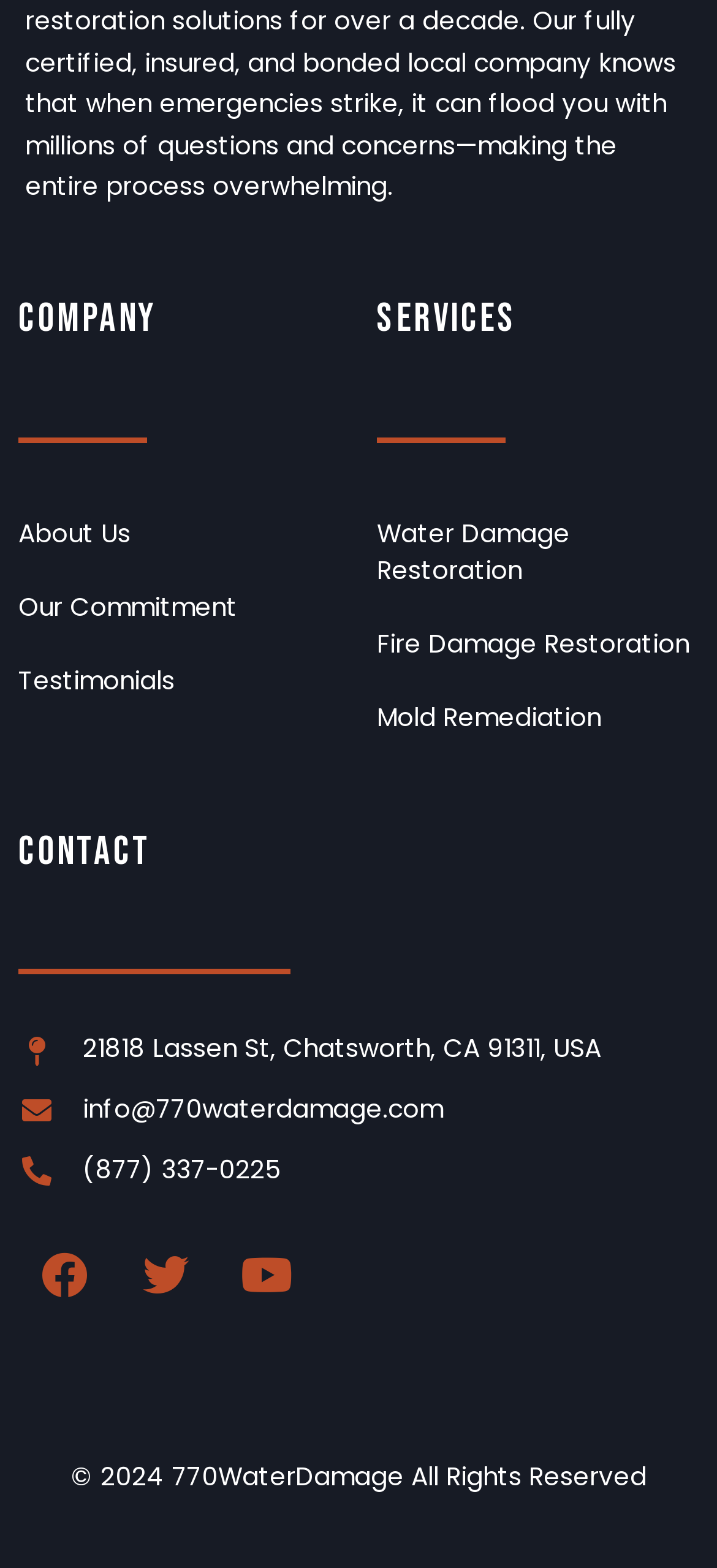Look at the image and answer the question in detail:
What services does the company offer?

I found the services offered by the company by looking at the 'Services' section, where I saw three link elements containing the names of the services.